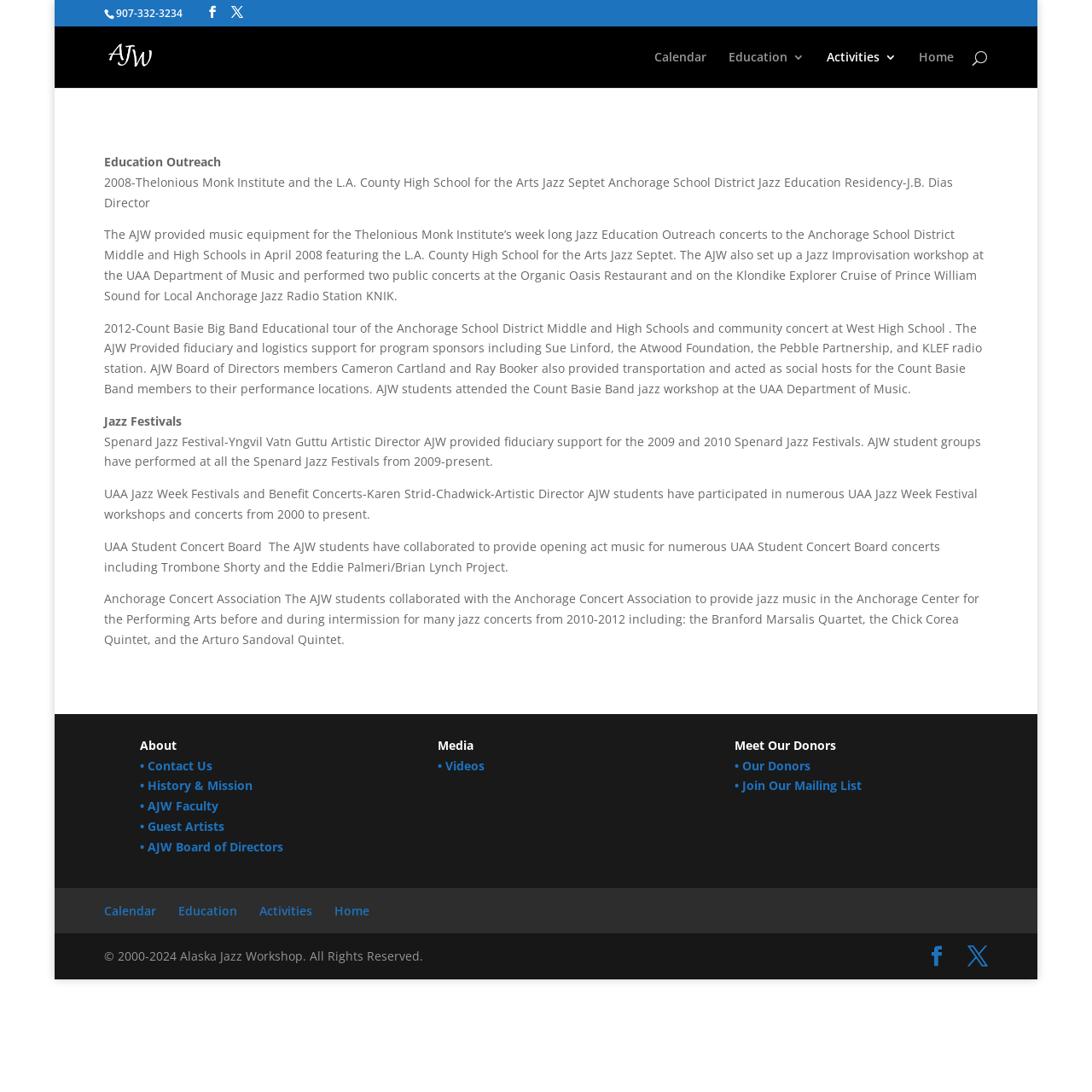What is the purpose of Alaska Jazz Workshop?
Using the information from the image, answer the question thoroughly.

I determined the purpose of Alaska Jazz Workshop by reading the static text elements within the article section, which mentioned jazz education and outreach programs as the main activities of the organization.